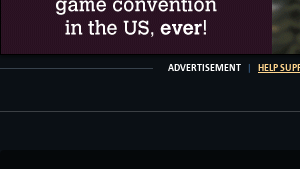What is the significance of the convention in the gaming community?
Please answer the question with a detailed and comprehensive explanation.

The surrounding text in the graphic emphasizes the unparalleled scale and importance of the convention, suggesting that it is one of the largest and most significant events in the gaming community.